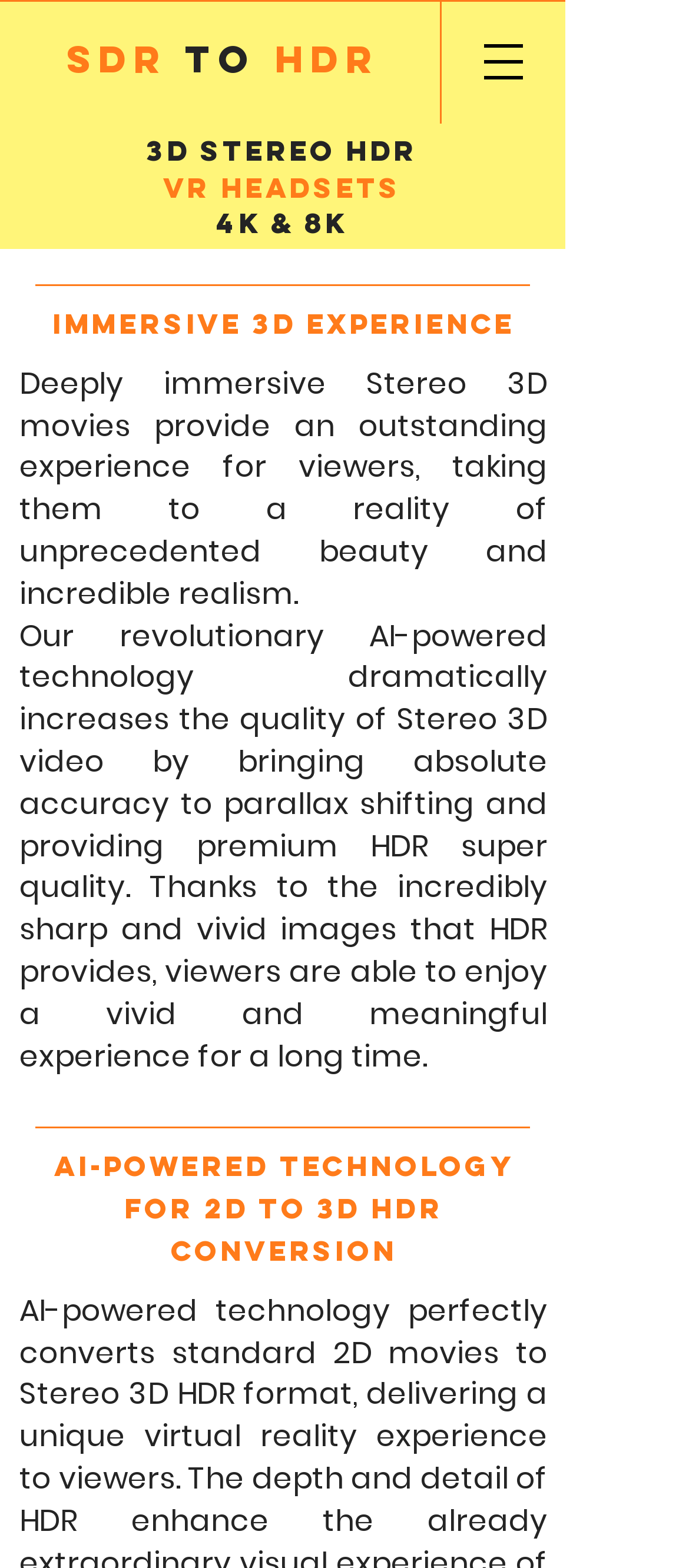What is the main topic of this webpage?
From the screenshot, provide a brief answer in one word or phrase.

3D video conversion